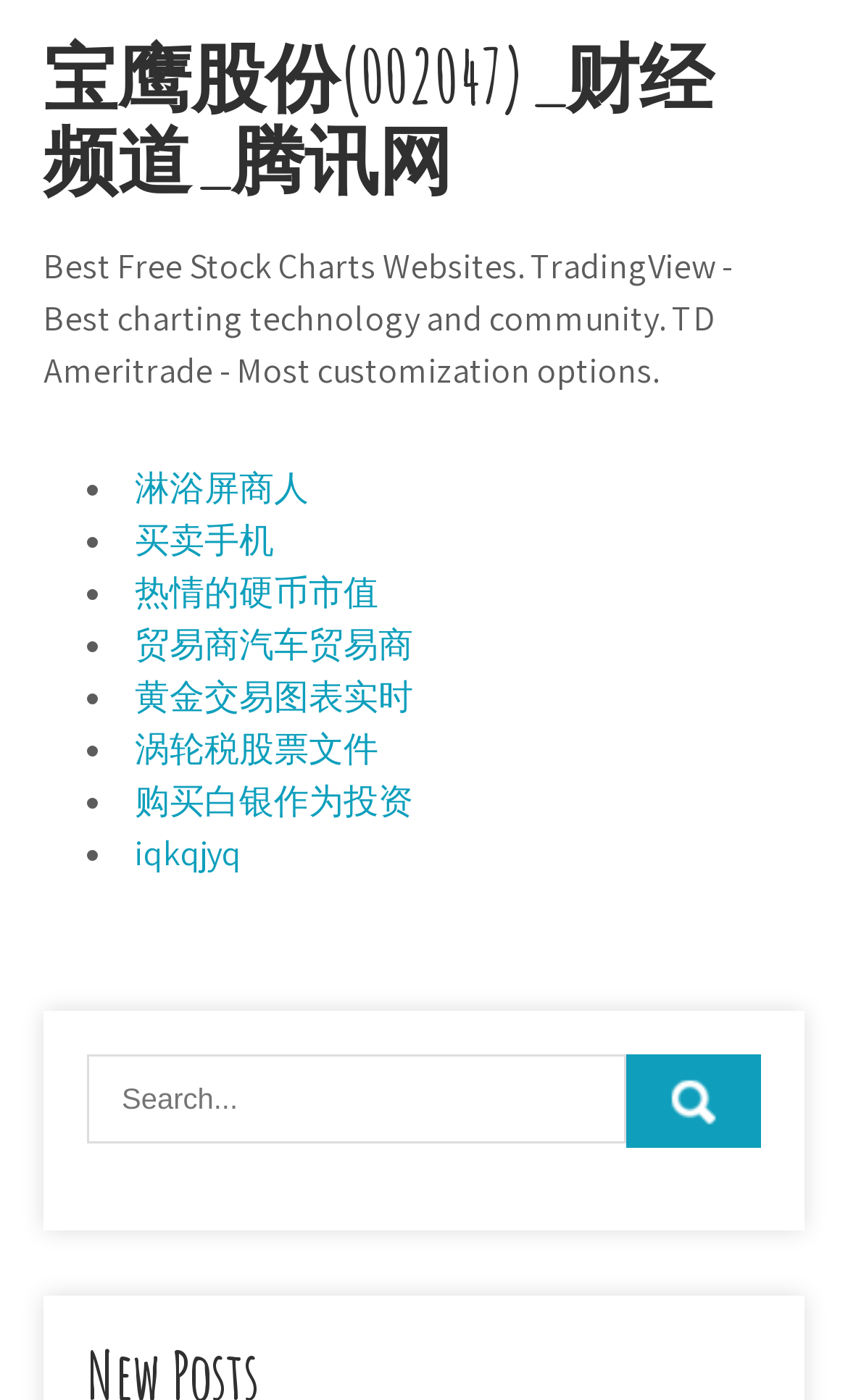What type of content is the website providing?
Please answer the question with as much detail and depth as you can.

The webpage contains a list of links related to trading and finance, and mentions specific financial instruments such as stocks and gold, indicating that the website is providing financial information and resources.